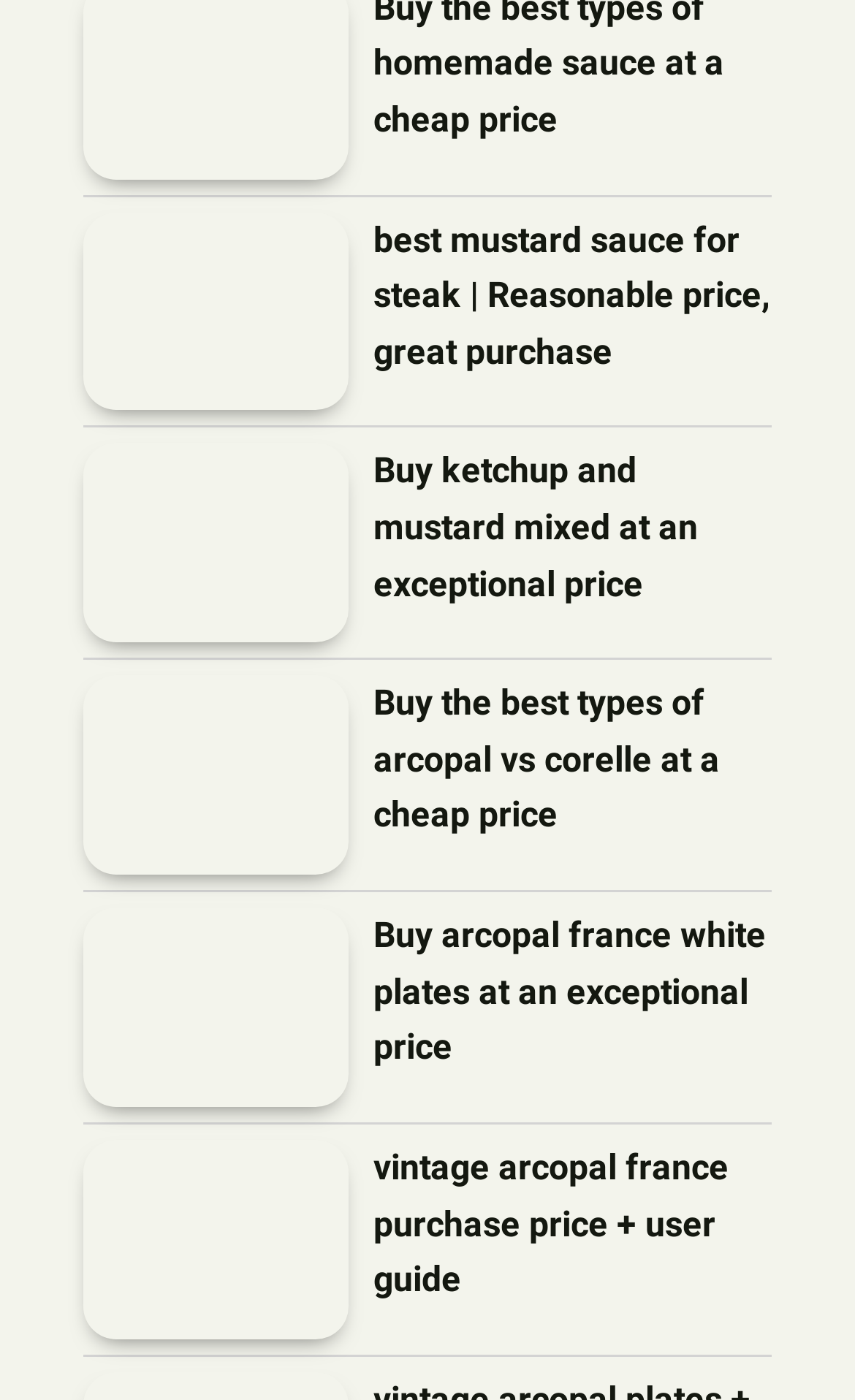Answer the question using only a single word or phrase: 
Are there any products related to Arcopal France?

Yes